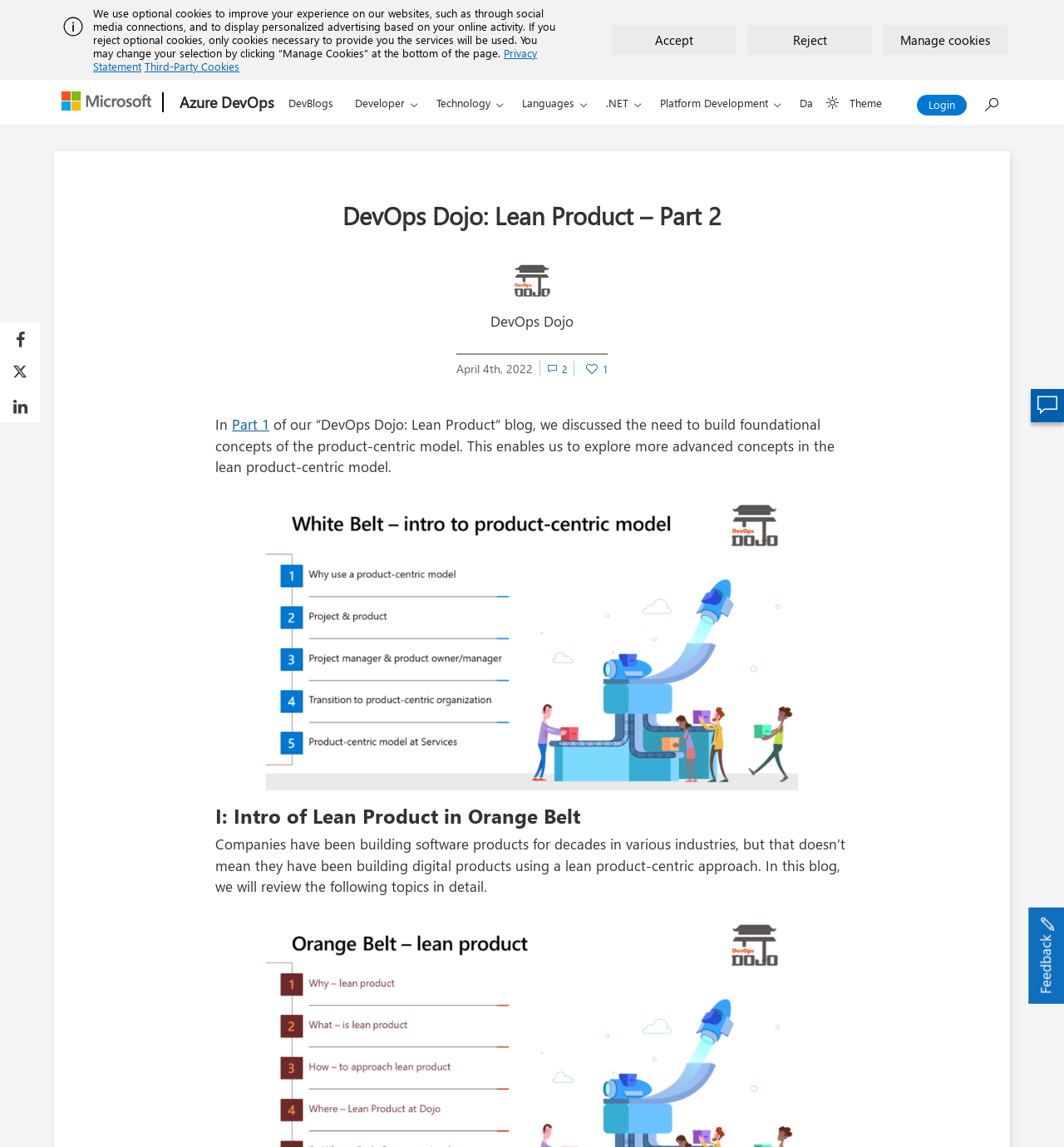Determine the bounding box coordinates of the clickable region to follow the instruction: "Click the Login button".

[0.862, 0.083, 0.909, 0.101]